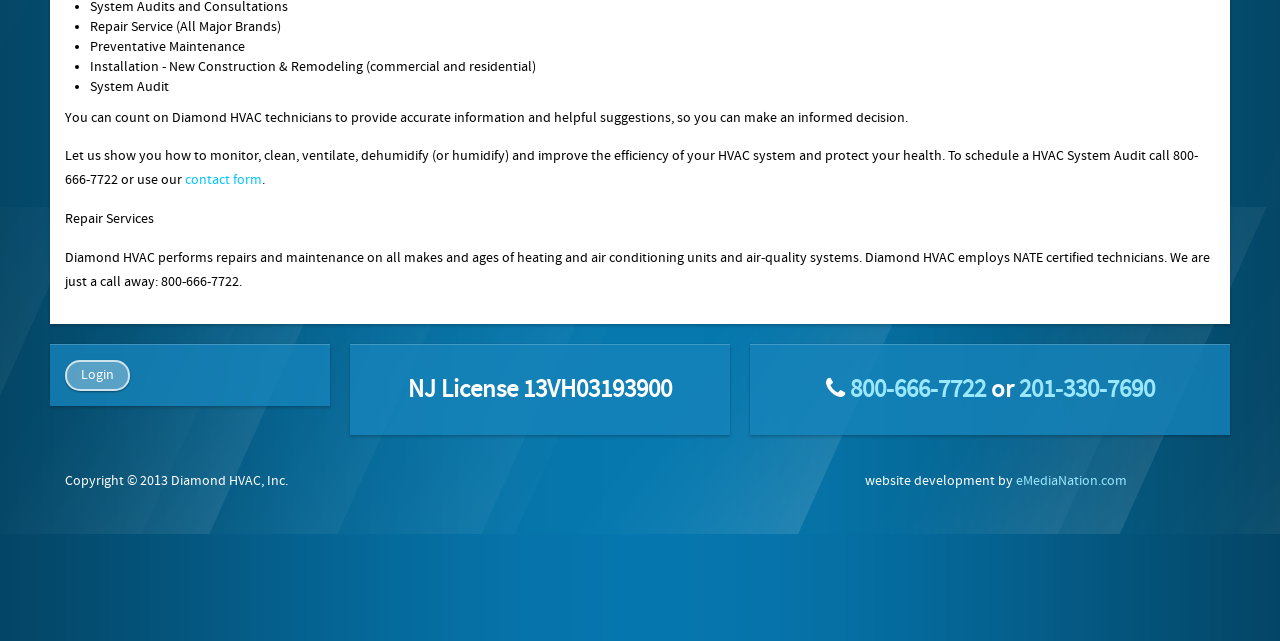Determine the bounding box coordinates in the format (top-left x, top-left y, bottom-right x, bottom-right y). Ensure all values are floating point numbers between 0 and 1. Identify the bounding box of the UI element described by: contact form

[0.145, 0.269, 0.205, 0.294]